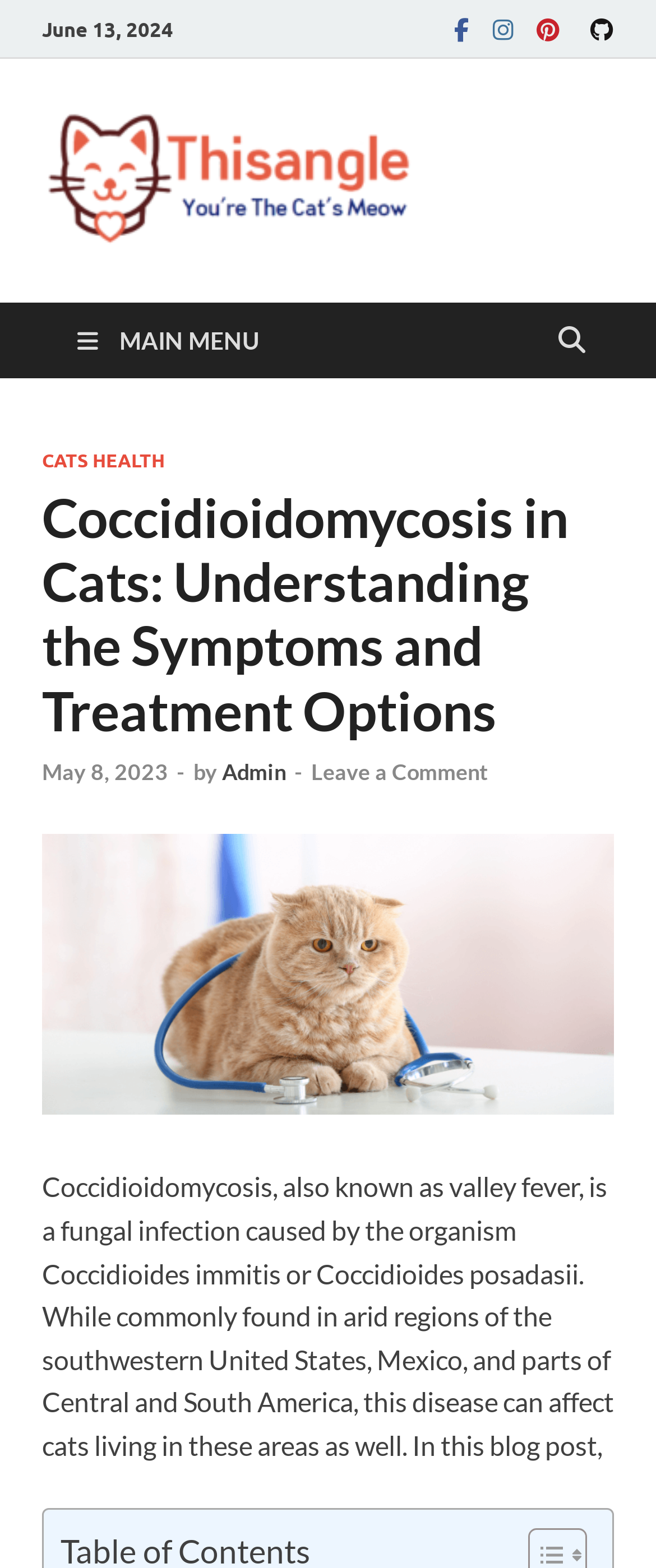What is the slogan of the website?
Offer a detailed and full explanation in response to the question.

I found the slogan of the website by looking at the text 'You are the Cats Meow' which is located at the top-right corner of the webpage.